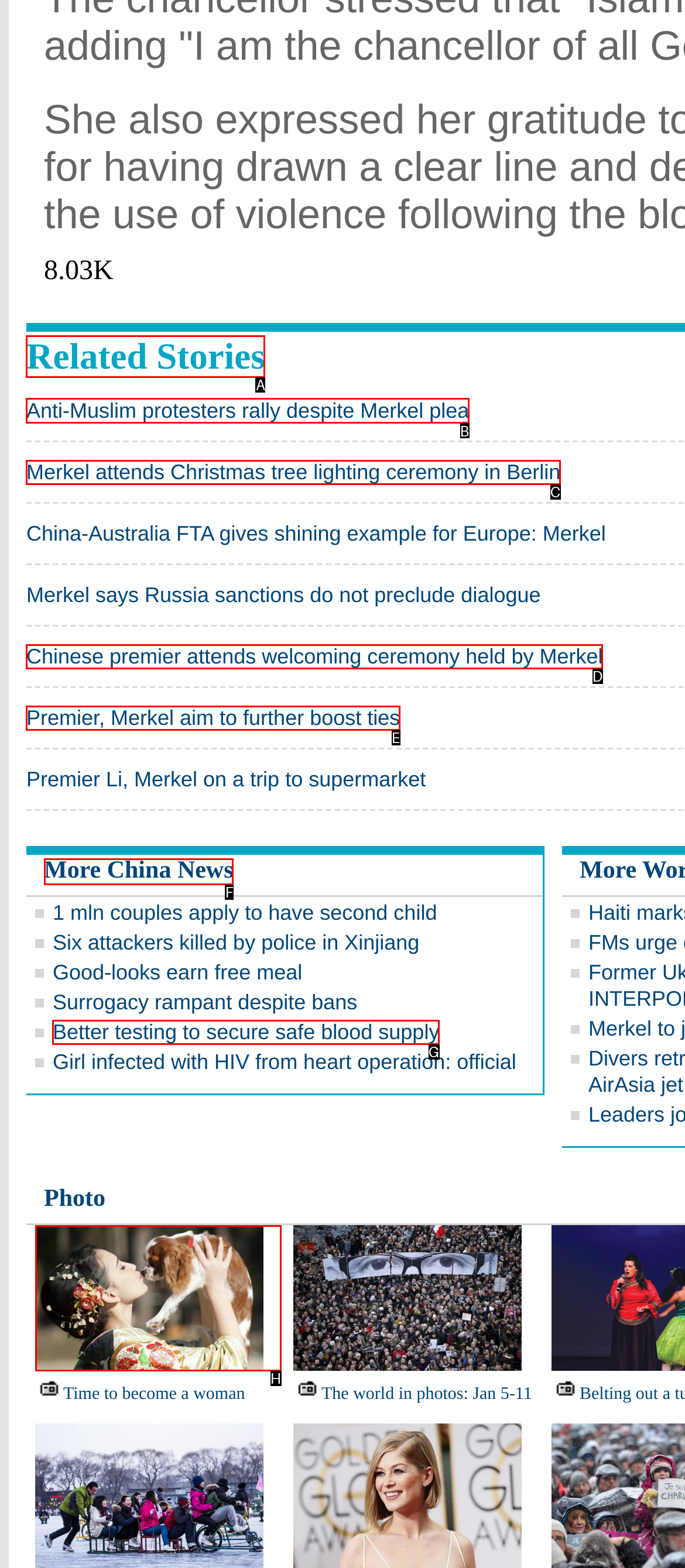To achieve the task: Click on 'Anti-Muslim protesters rally despite Merkel plea', which HTML element do you need to click?
Respond with the letter of the correct option from the given choices.

B